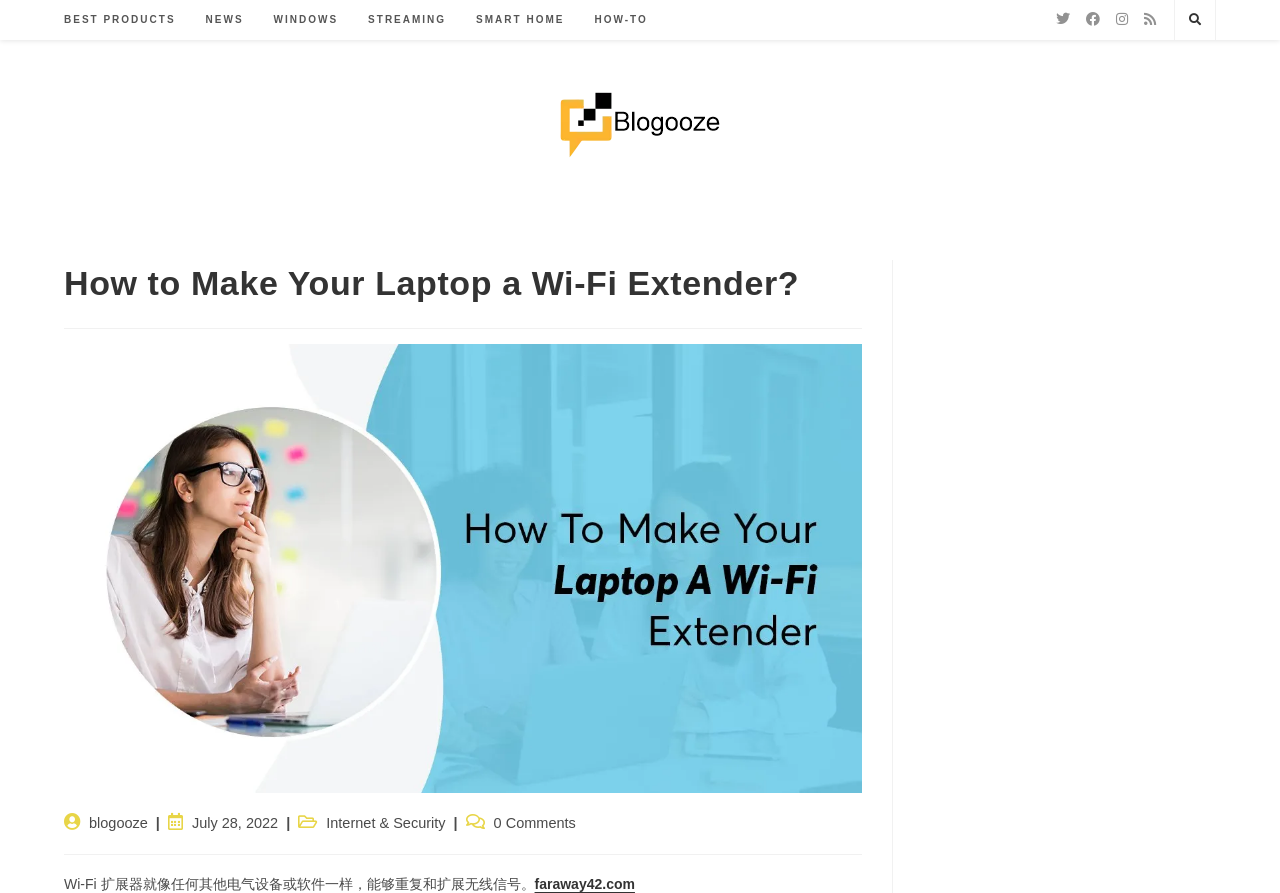Based on the image, please elaborate on the answer to the following question:
How many navigation links are available at the top?

I counted the number of navigation links available at the top of the webpage, which are BEST PRODUCTS, NEWS, WINDOWS, STREAMING, SMART HOME, and HOW-TO, so there are 6 navigation links available.